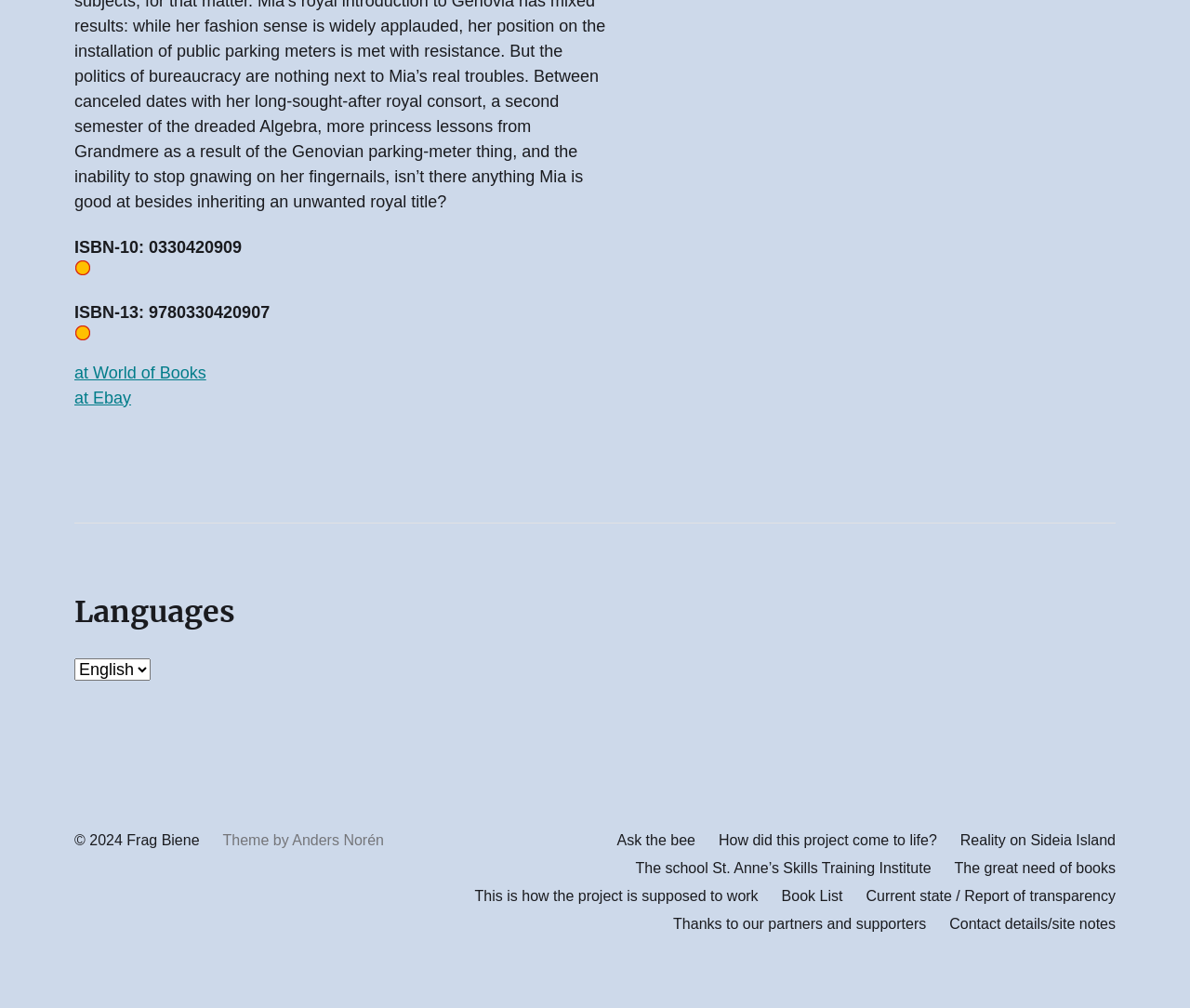Please specify the bounding box coordinates of the clickable region to carry out the following instruction: "Search in the archive". The coordinates should be four float numbers between 0 and 1, in the format [left, top, right, bottom].

None